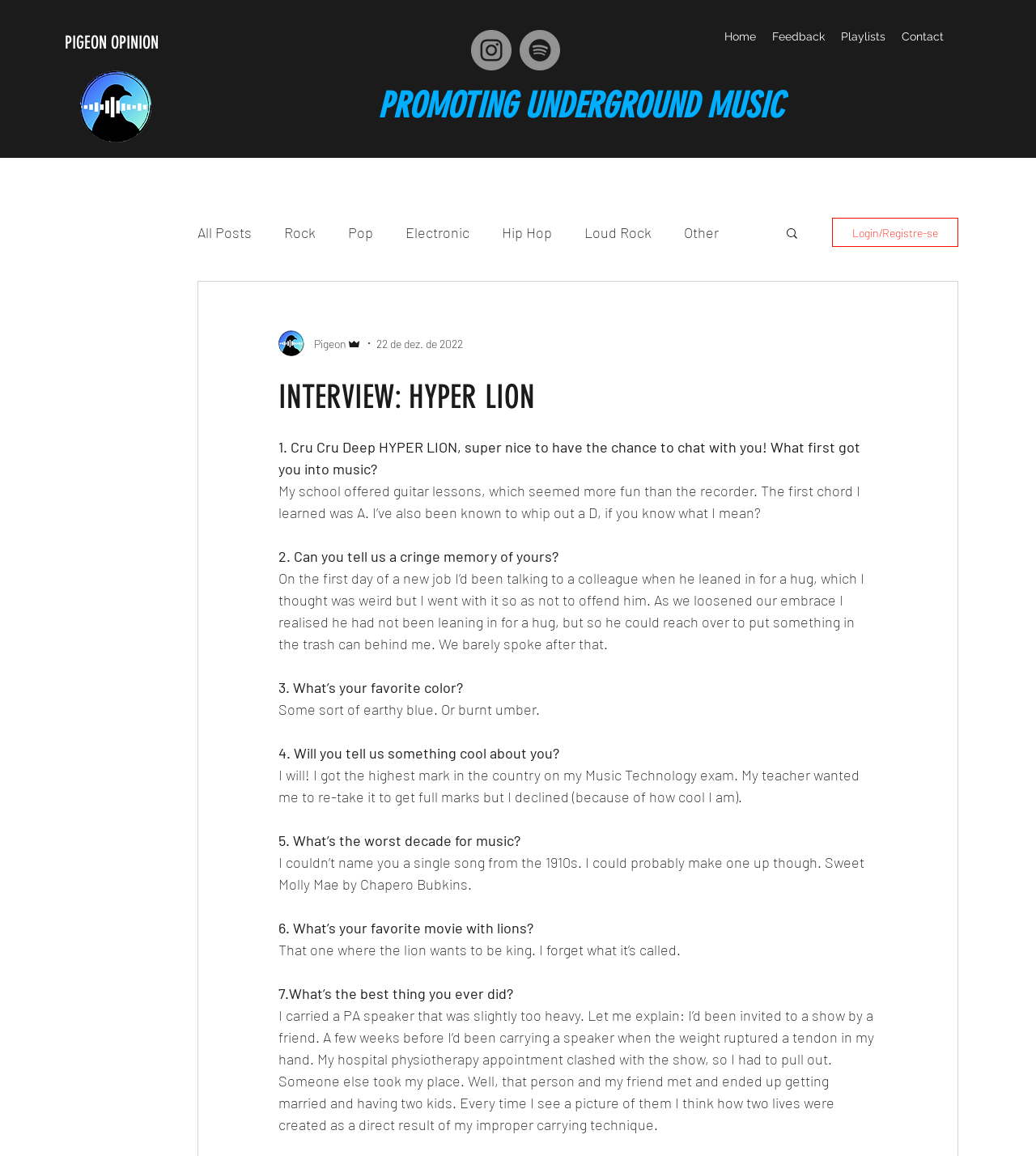Answer the question using only one word or a concise phrase: What is the name of the interviewee?

HYPER LION